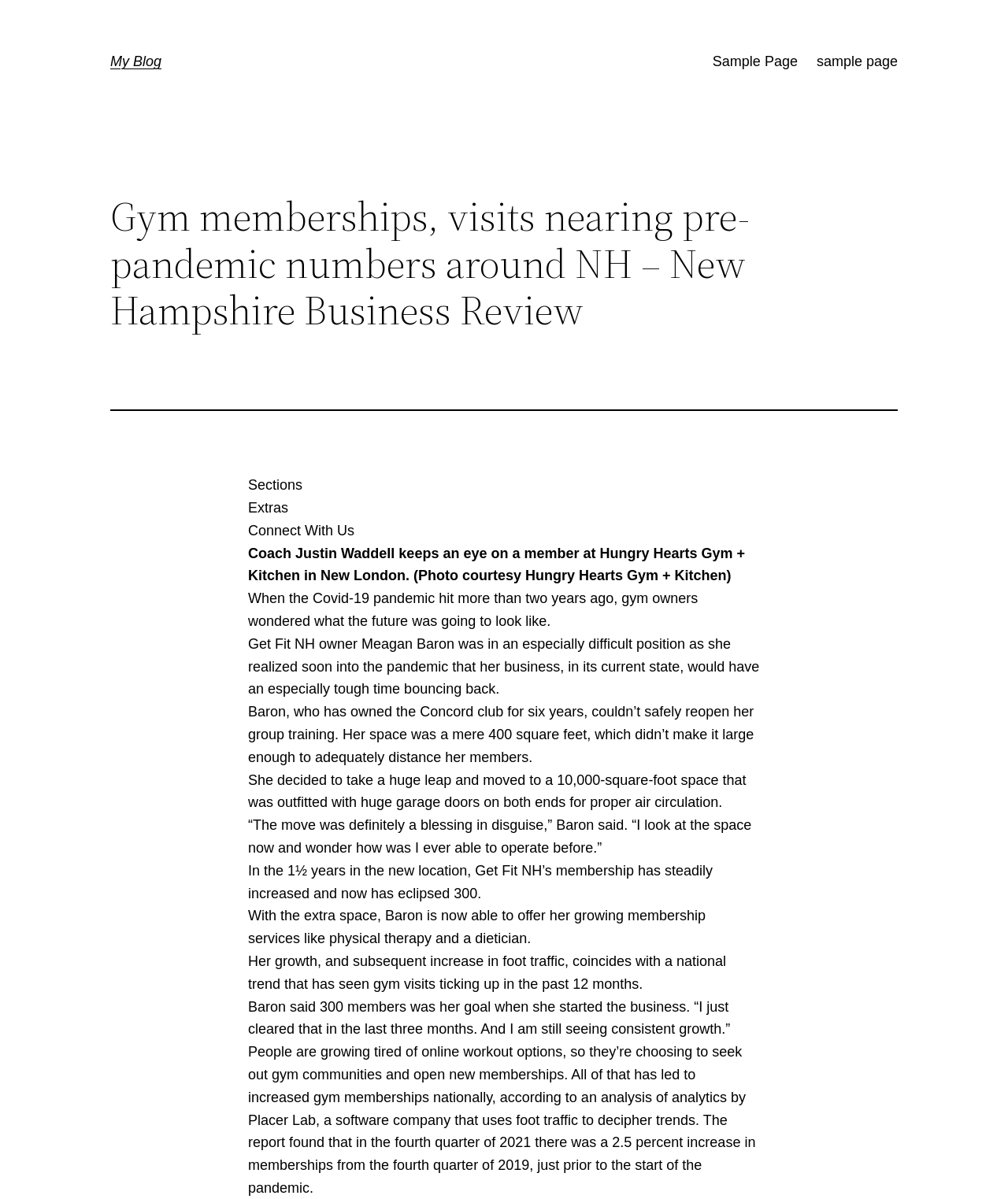Answer the question using only one word or a concise phrase: What is the name of the software company that analyzed foot traffic trends?

Placer Lab